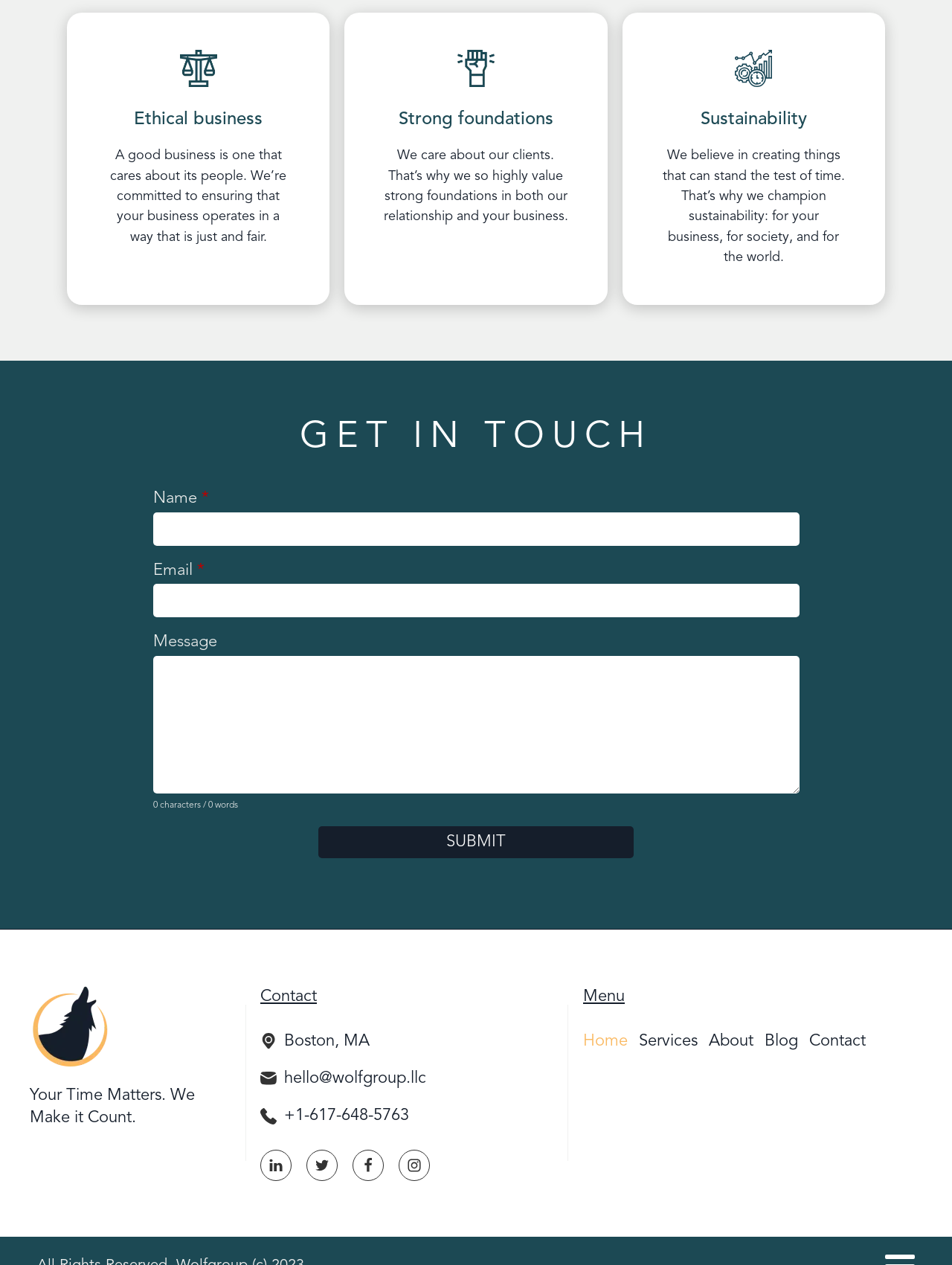Determine the bounding box for the HTML element described here: "About". The coordinates should be given as [left, top, right, bottom] with each number being a float between 0 and 1.

[0.745, 0.814, 0.791, 0.832]